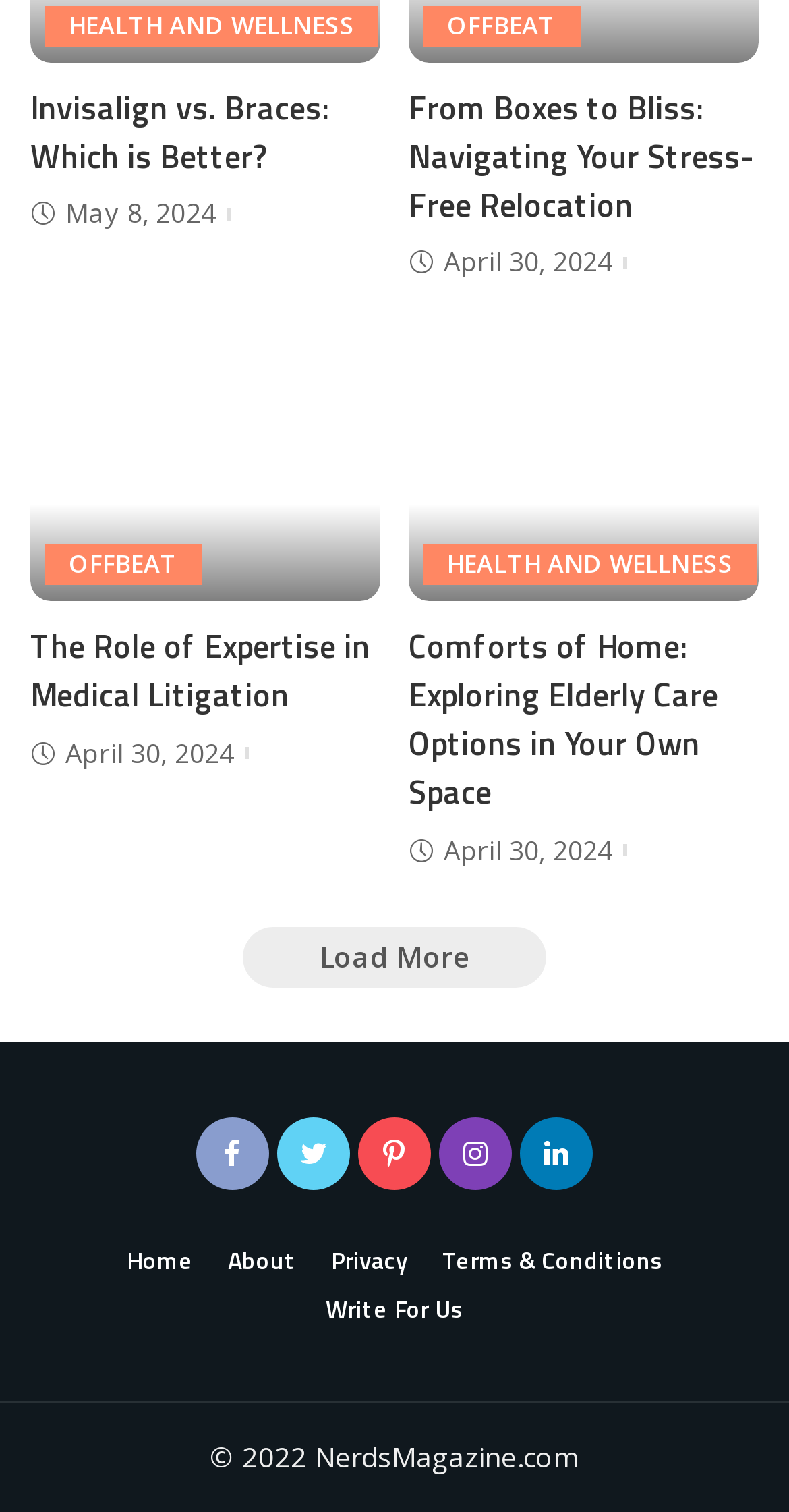What is the purpose of the 'Load More' button?
Refer to the image and provide a one-word or short phrase answer.

To load more articles